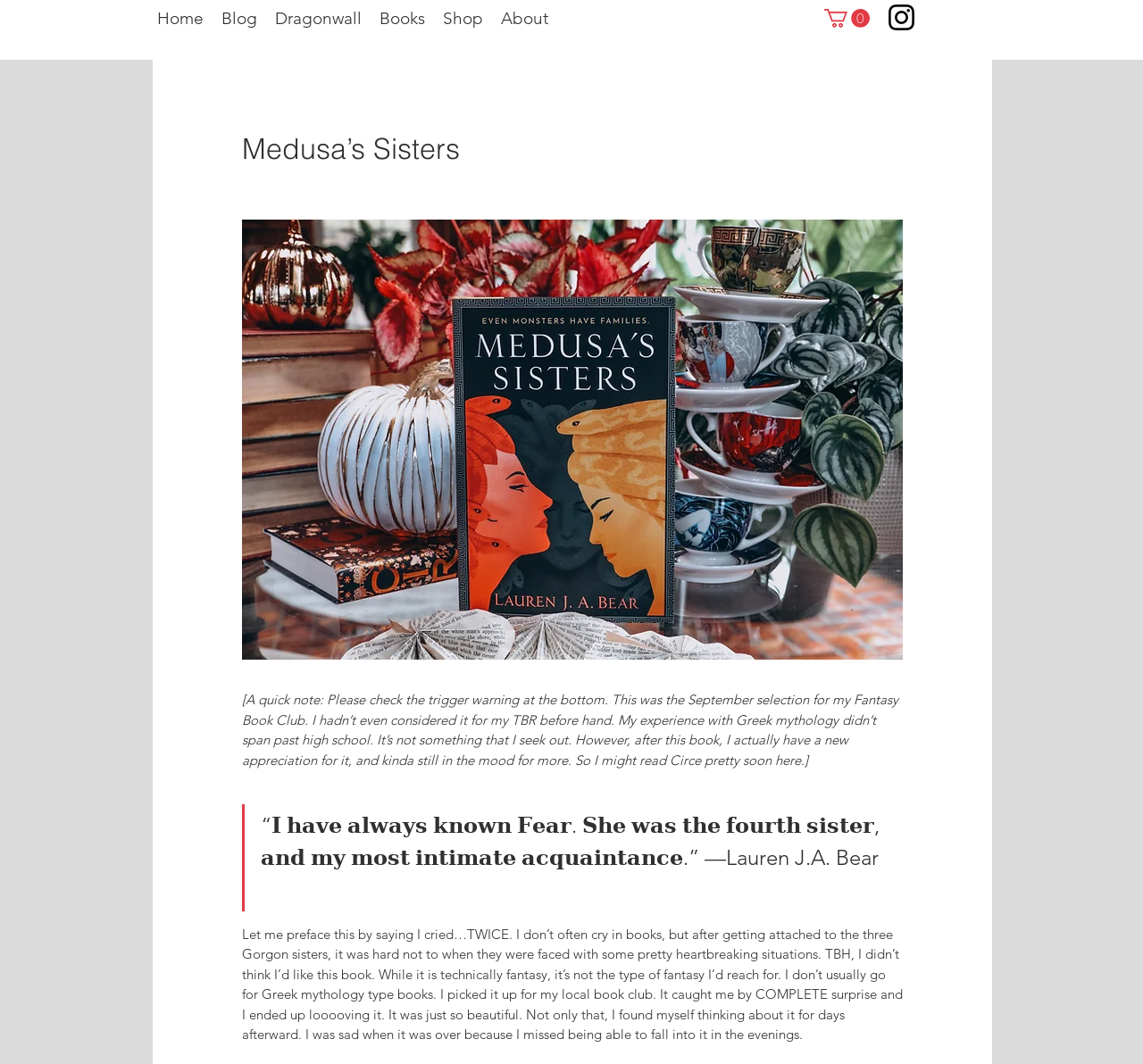Elaborate on the webpage's design and content in a detailed caption.

The webpage is a blog post about a book review, specifically "Medusa's Sisters". At the top, there is a navigation bar with links to "Home", "Blog", "Dragonwall", "Books", "Shop", and "About". Next to the navigation bar, there is a button showing a cart with 0 items. On the right side of the top section, there is a social bar with an Instagram link and its corresponding image.

Below the top section, there is a heading "Medusa's Sisters" with a button below it. The main content of the blog post starts with a brief note about a trigger warning at the bottom of the page and an introduction to the book, which was the September selection for the author's Fantasy Book Club. The author mentions that they hadn't considered reading the book before, but it sparked a new appreciation for Greek mythology.

The blog post continues with a blockquote containing a quote from the book, followed by the author's review. The review is a personal and emotional account of the author's experience reading the book, mentioning that they cried twice while reading it. The author expresses their surprise at how much they enjoyed the book, despite not typically reading Greek mythology-based fantasy. The review concludes with the author's praise for the book, stating that it was beautiful and lingered in their thoughts for days after finishing it.